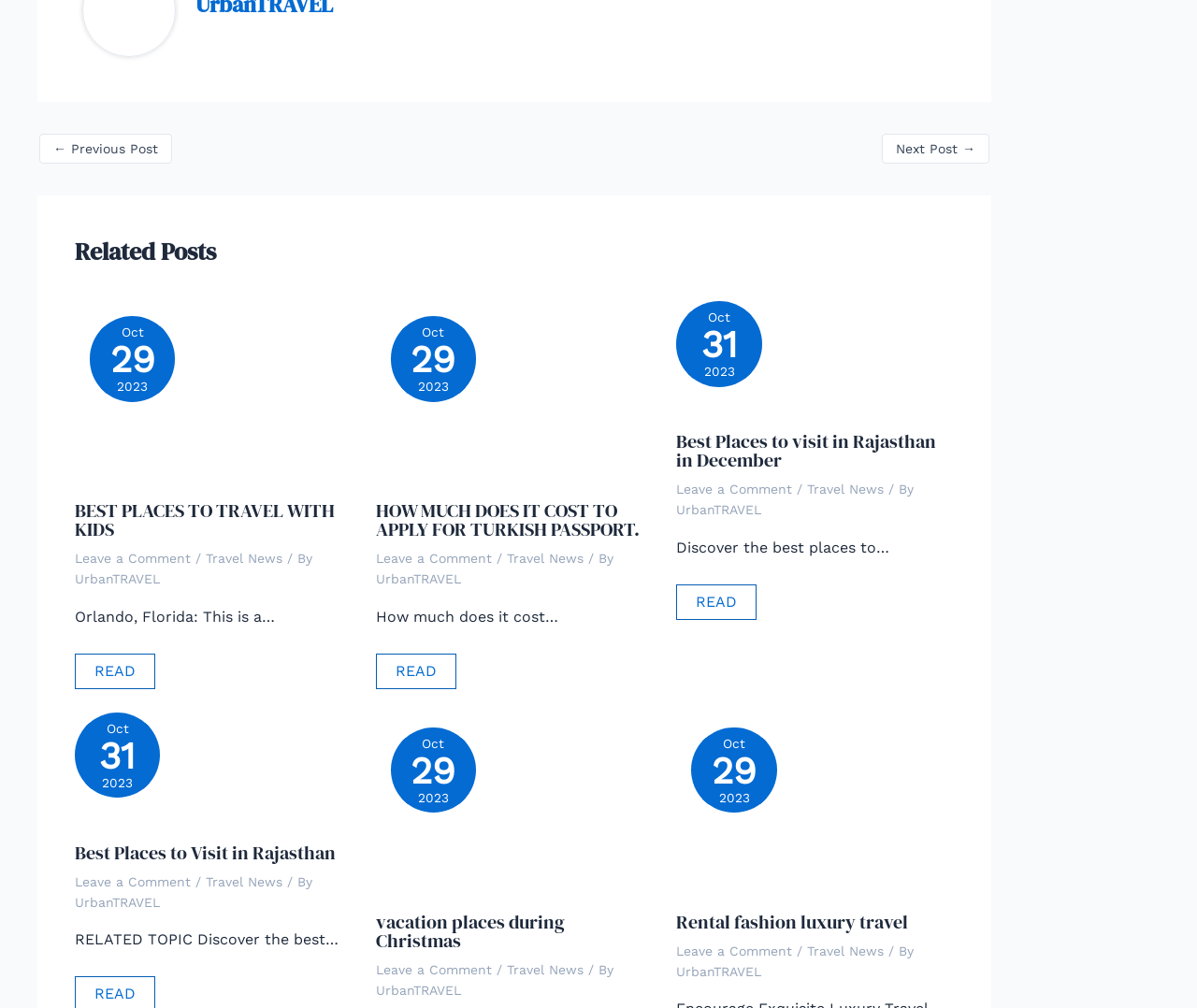Pinpoint the bounding box coordinates of the area that should be clicked to complete the following instruction: "Click on the 'Related post link'". The coordinates must be given as four float numbers between 0 and 1, i.e., [left, top, right, bottom].

[0.062, 0.648, 0.13, 0.684]